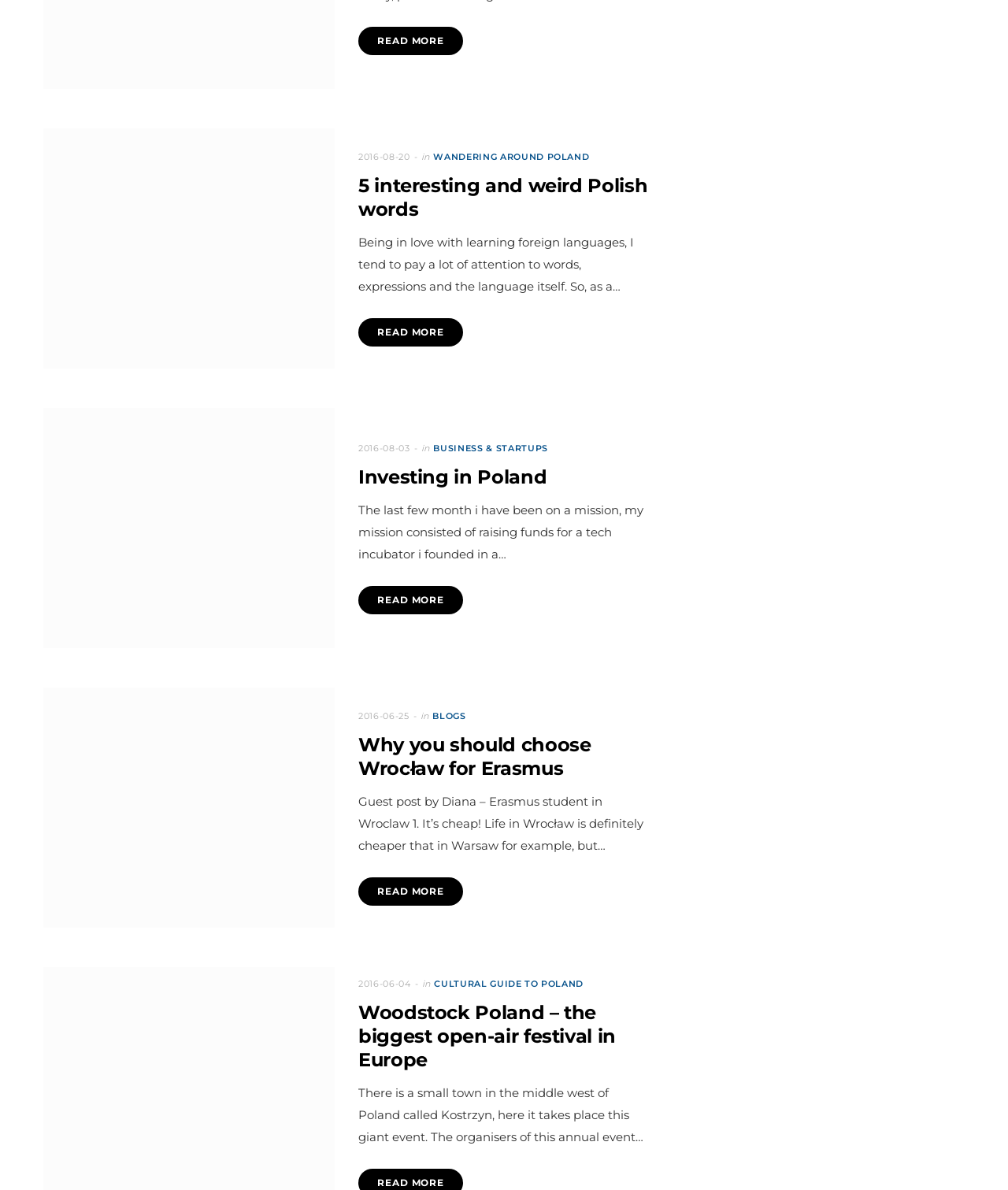What is the category of the third article?
Based on the image, give a concise answer in the form of a single word or short phrase.

BLOGS